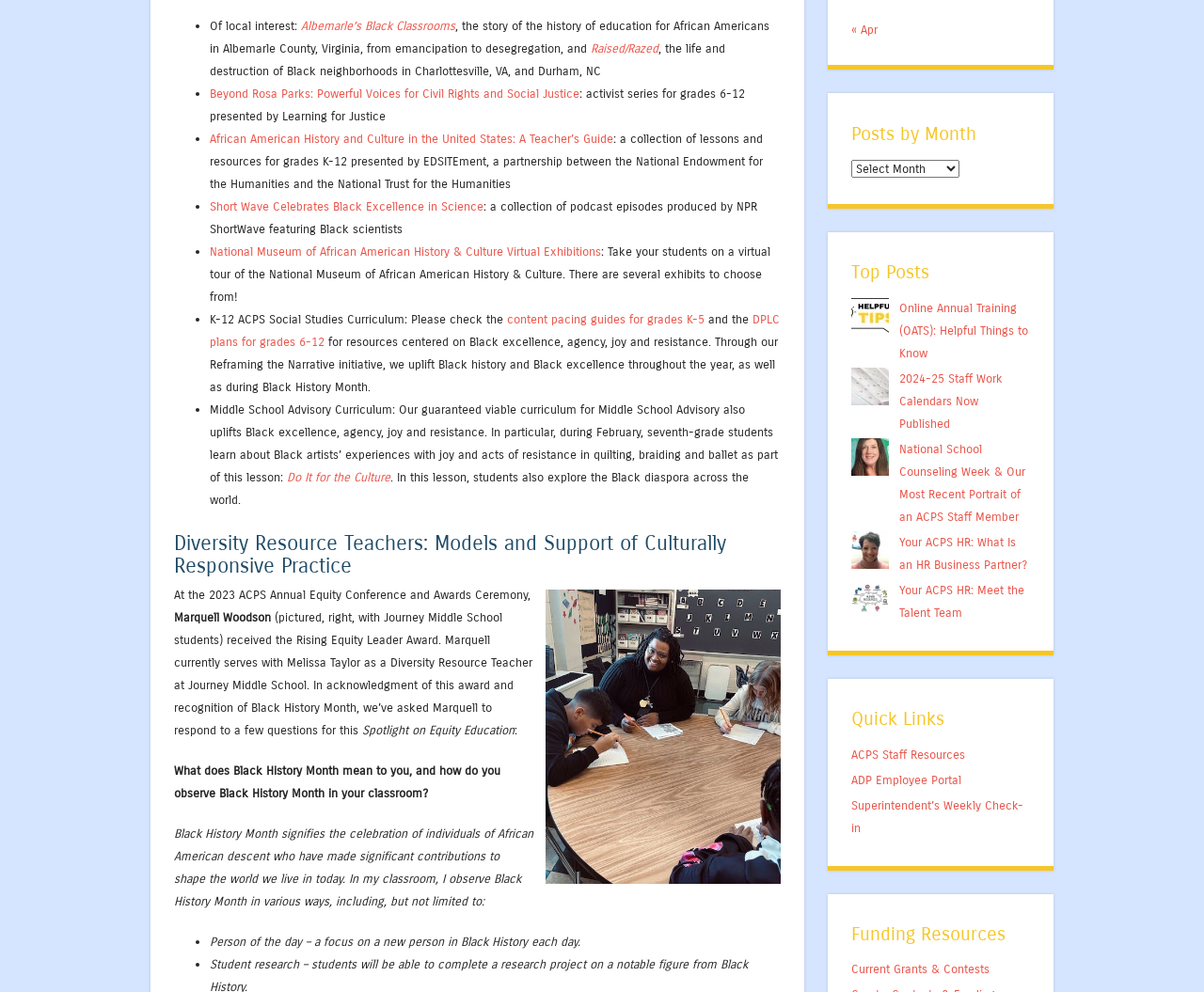Identify the bounding box coordinates for the UI element mentioned here: "Current Grants & Contests". Provide the coordinates as four float values between 0 and 1, i.e., [left, top, right, bottom].

[0.707, 0.97, 0.822, 0.984]